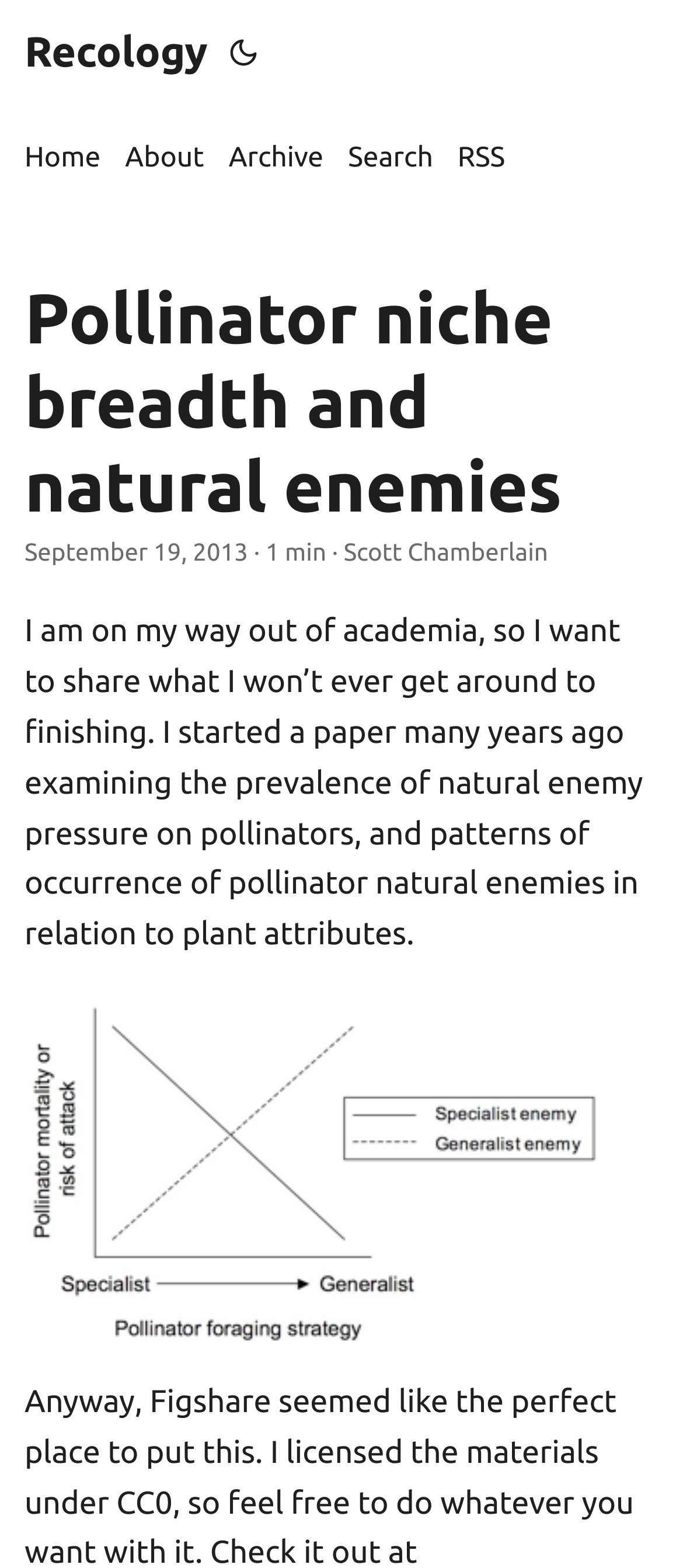Illustrate the webpage thoroughly, mentioning all important details.

The webpage appears to be a blog post titled "Pollinator niche breadth and natural enemies" on a website called "Recology". At the top left of the page, there is a link to the website's homepage, followed by links to "About", "Archive", "Search", and "RSS" in a horizontal row. 

Below these links, there is a header section that spans the entire width of the page. Within this section, the title of the blog post "Pollinator niche breadth and natural enemies" is displayed prominently. The date of the post, "September 19, 2013", is shown below the title, along with the author's name, "Scott Chamberlain", and an indication of the post's length, "1 min".

The main content of the blog post is a paragraph of text that starts with "I am on my way out of academia, so I want to share what I won’t ever get around to finishing." The text describes the author's unfinished paper on the prevalence of natural enemy pressure on pollinators and patterns of occurrence of pollinator natural enemies in relation to plant attributes.